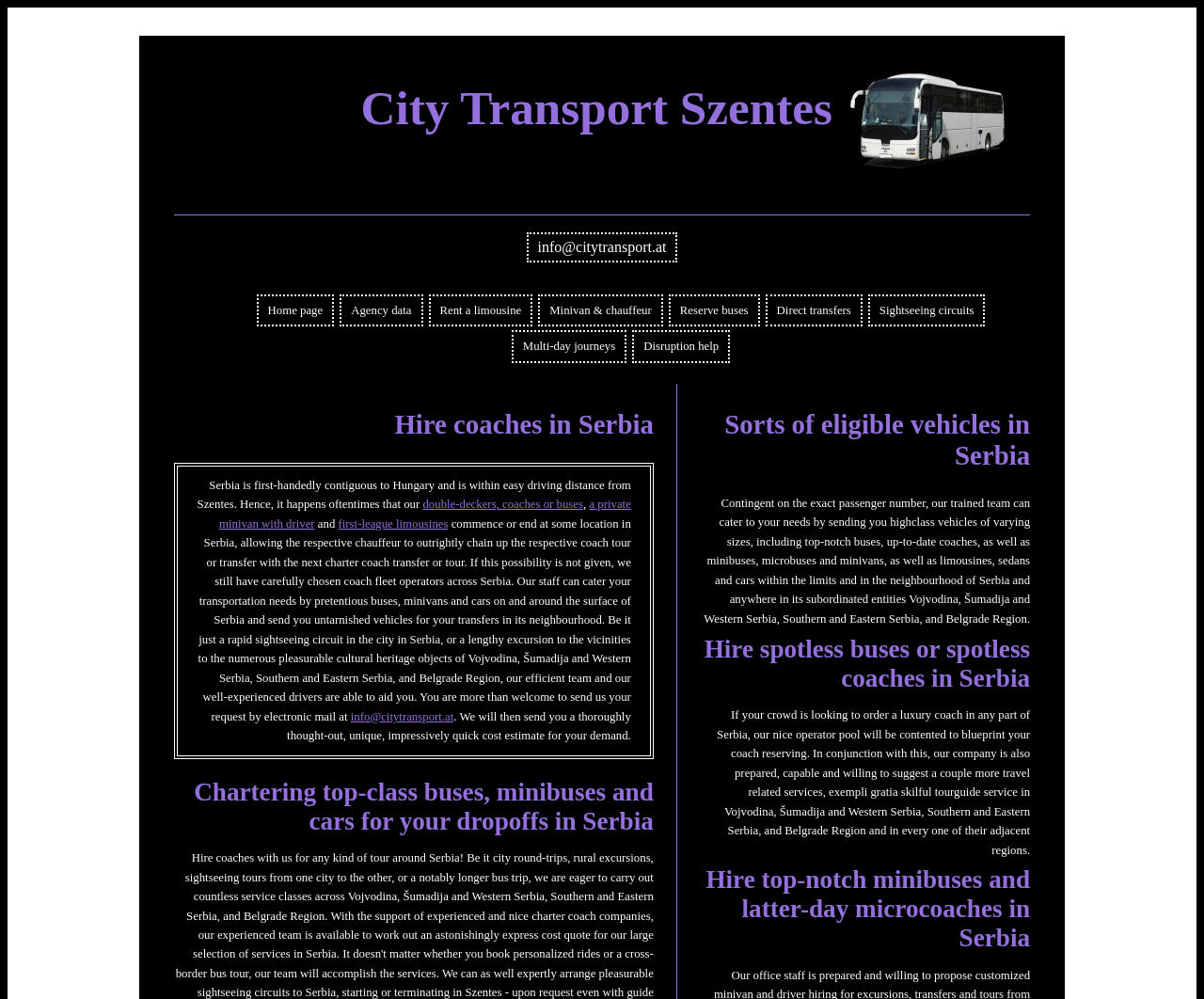Please answer the following query using a single word or phrase: 
What type of transport services does City Transport Szentes offer?

Coach, minibus, limousine hire